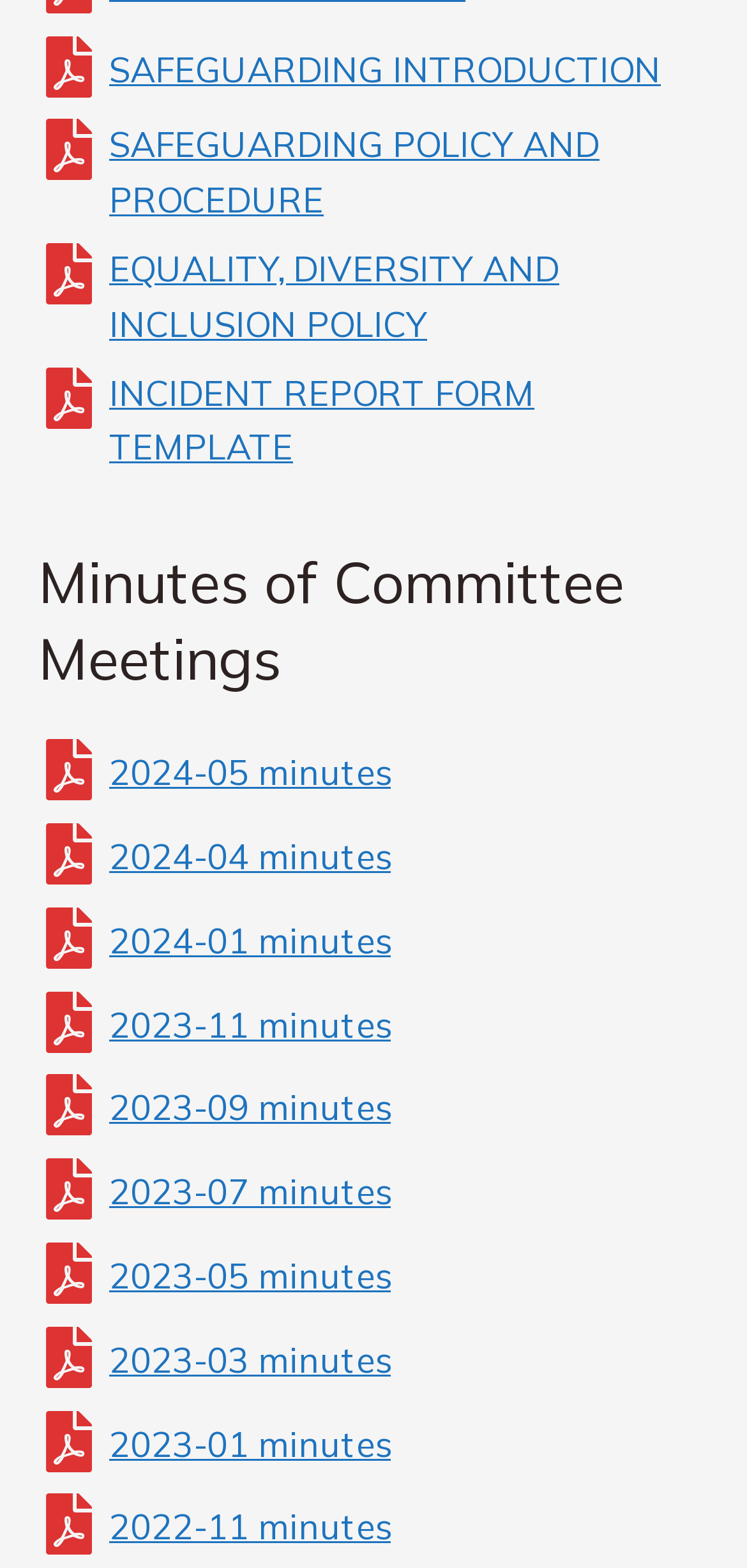Please find the bounding box coordinates of the section that needs to be clicked to achieve this instruction: "View safeguarding introduction".

[0.146, 0.03, 0.885, 0.058]